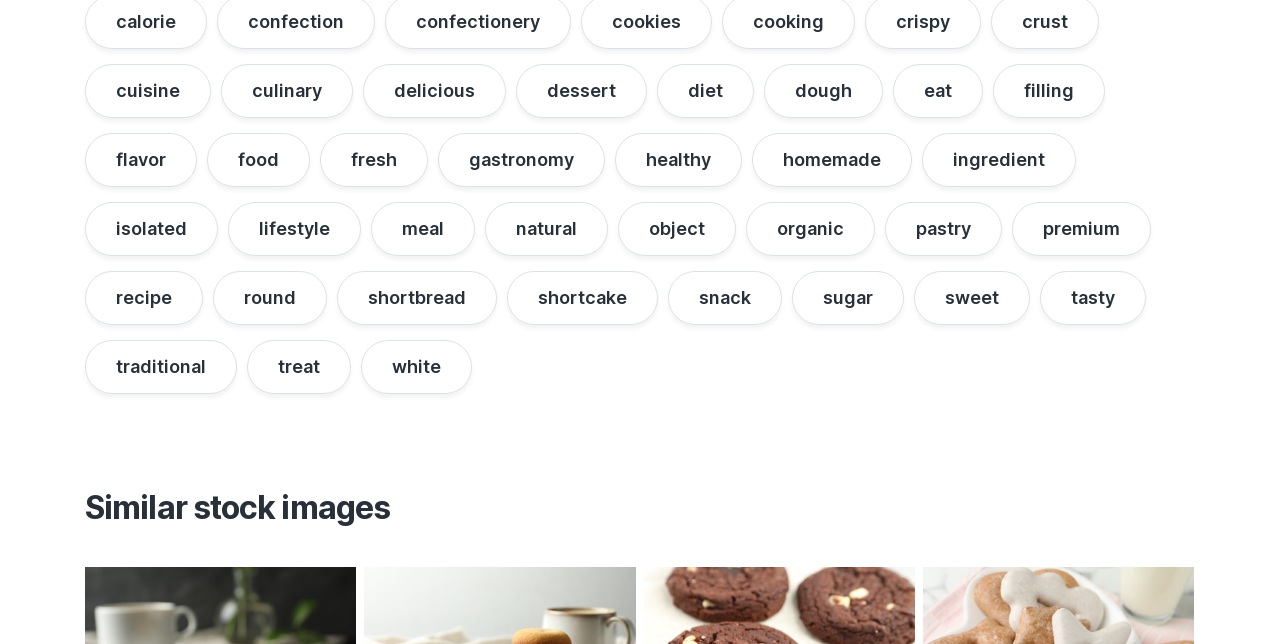Please give a short response to the question using one word or a phrase:
How many links are present on the webpage?

25